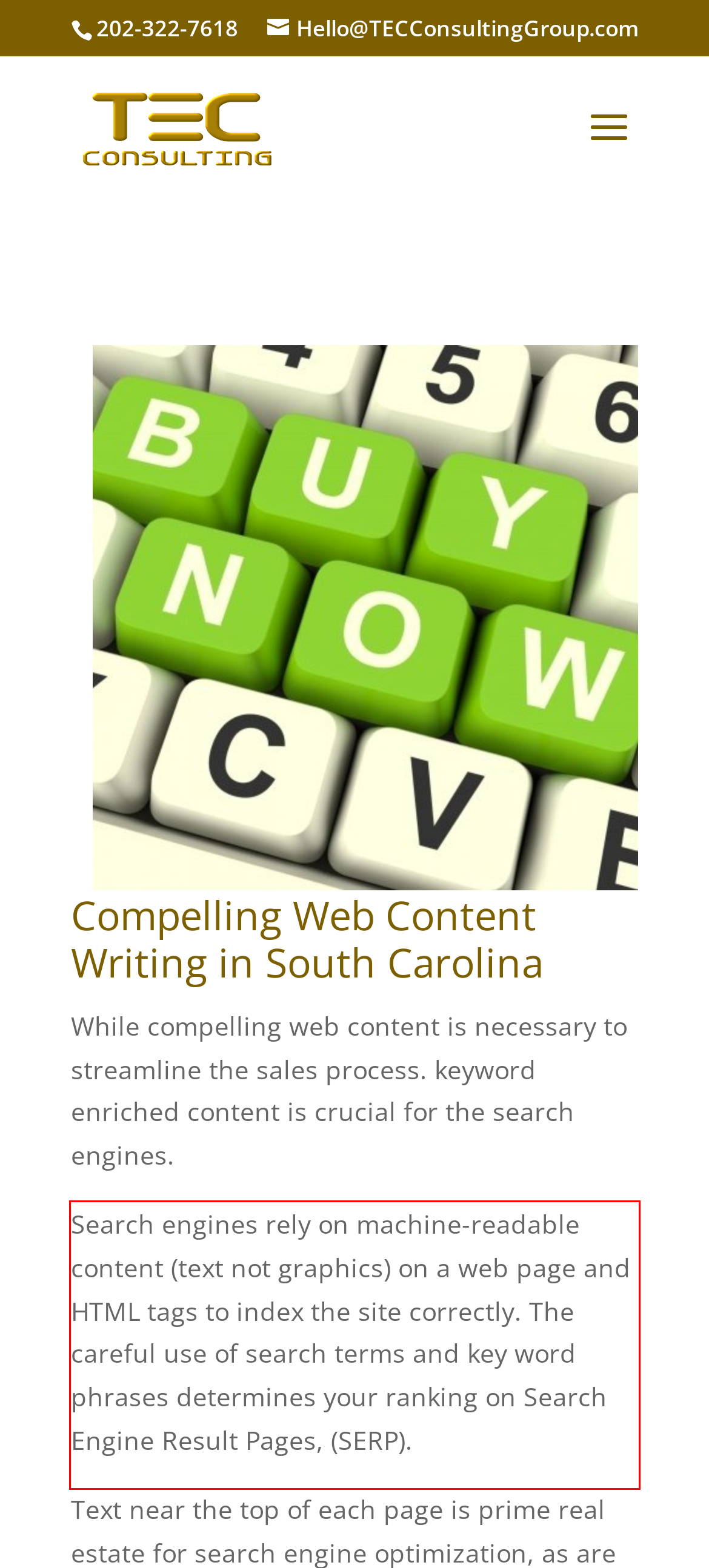You are provided with a screenshot of a webpage that includes a red bounding box. Extract and generate the text content found within the red bounding box.

Search engines rely on machine-readable content (text not graphics) on a web page and HTML tags to index the site correctly. The careful use of search terms and key word phrases determines your ranking on Search Engine Result Pages, (SERP).